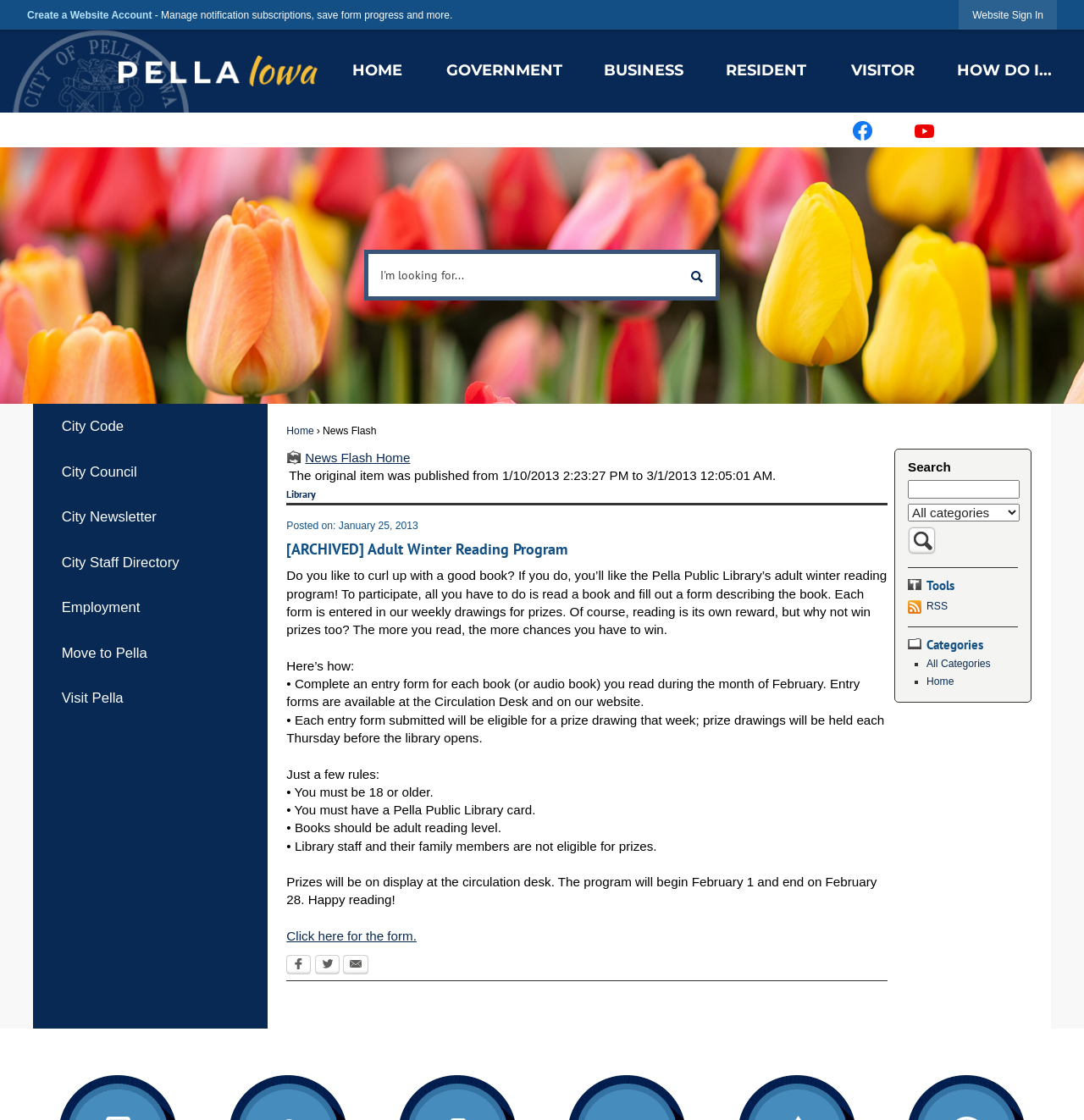What is the age requirement for the reading program?
Refer to the image and provide a detailed answer to the question.

I found this answer by reading the rules section of the webpage, which states 'You must be 18 or older' as one of the eligibility criteria for the adult winter reading program.